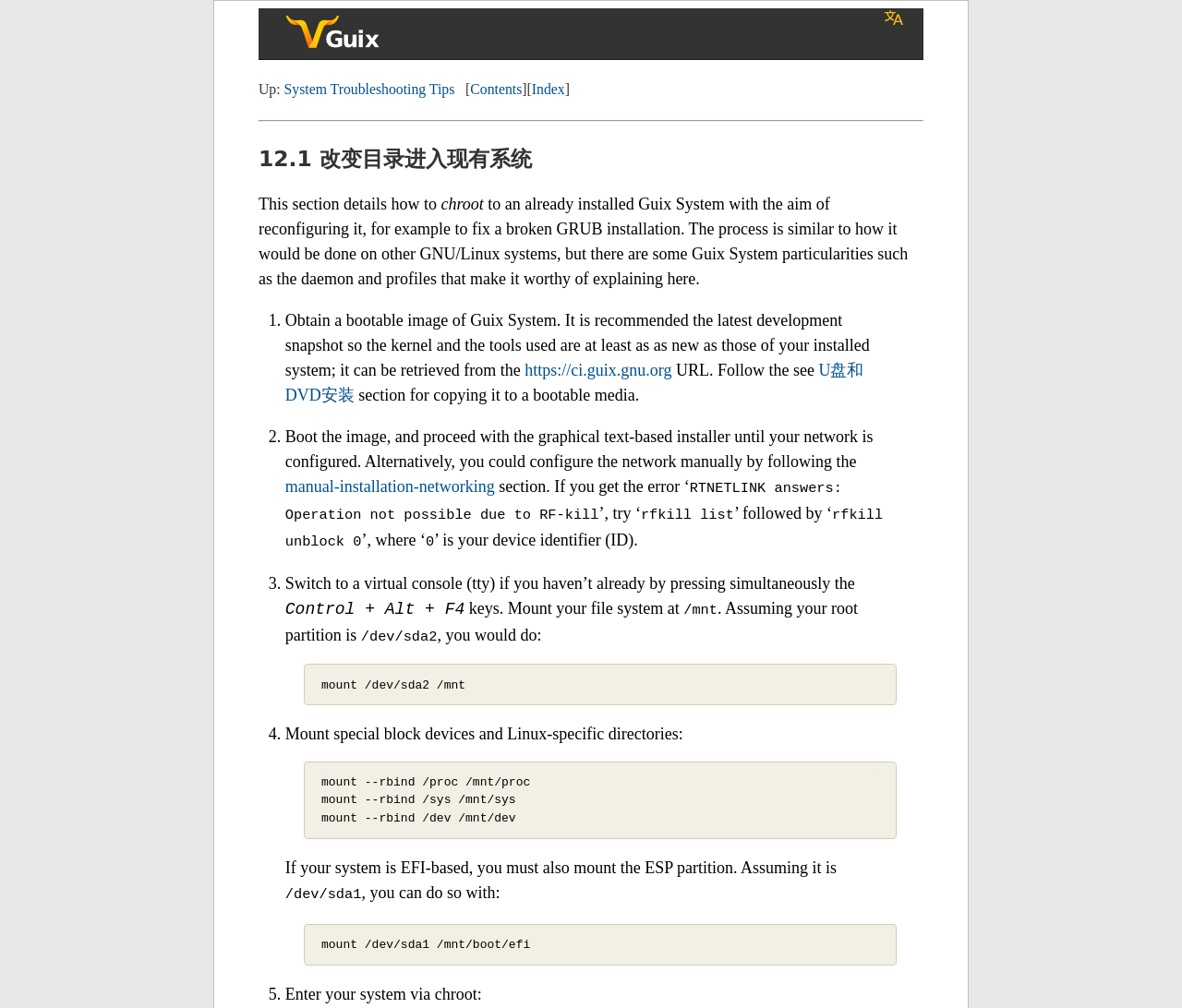Can you find the bounding box coordinates of the area I should click to execute the following instruction: "Follow the 'System Troubleshooting Tips' link"?

[0.24, 0.08, 0.385, 0.096]